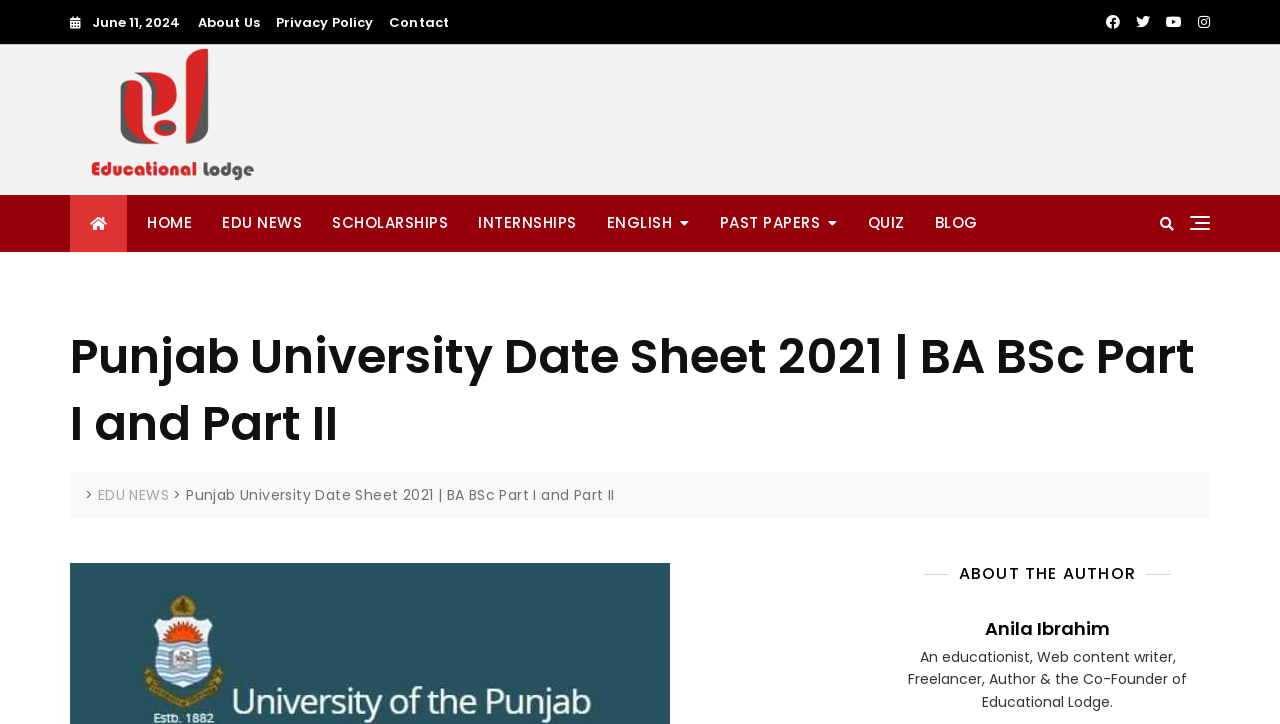Show the bounding box coordinates of the element that should be clicked to complete the task: "Click the 'About Us' link".

[0.155, 0.018, 0.209, 0.047]